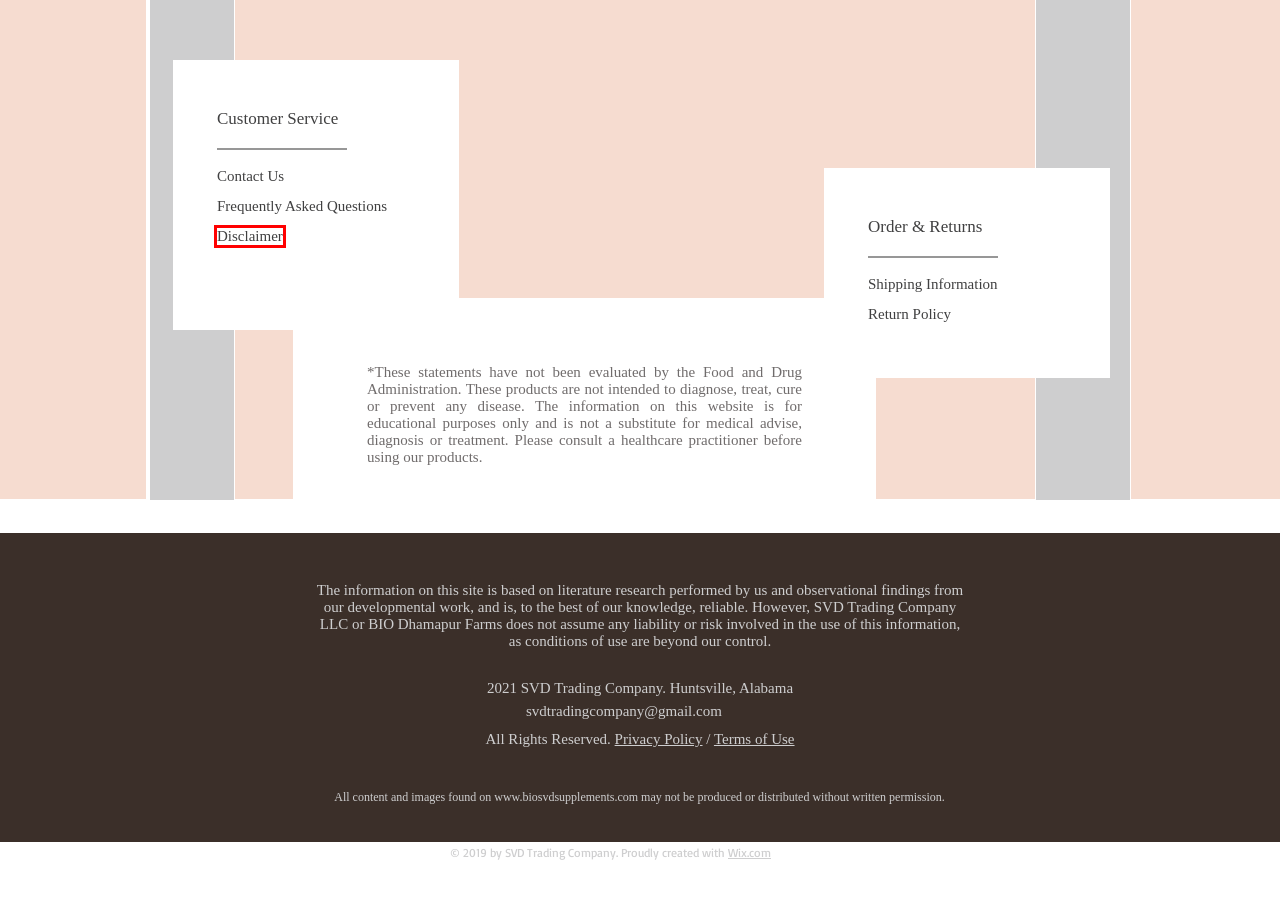You are provided with a screenshot of a webpage that has a red bounding box highlighting a UI element. Choose the most accurate webpage description that matches the new webpage after clicking the highlighted element. Here are your choices:
A. Privacy Policy | SVD Trading Company
B. Disclaimer | SVD Trading Company
C. Terms of Use Agreement | SVD Trading Company
D. Website Builder - Create a Free Website Today | Wix.com
E. Shipping Information | SVD Trading Company
F. Benefits of Asava Dosage Form | SVD Trading Company
G. Return Policy | SVD Trading Company
H. Best Herbal, Ayurvedic products company | Biosvdsupplements

B